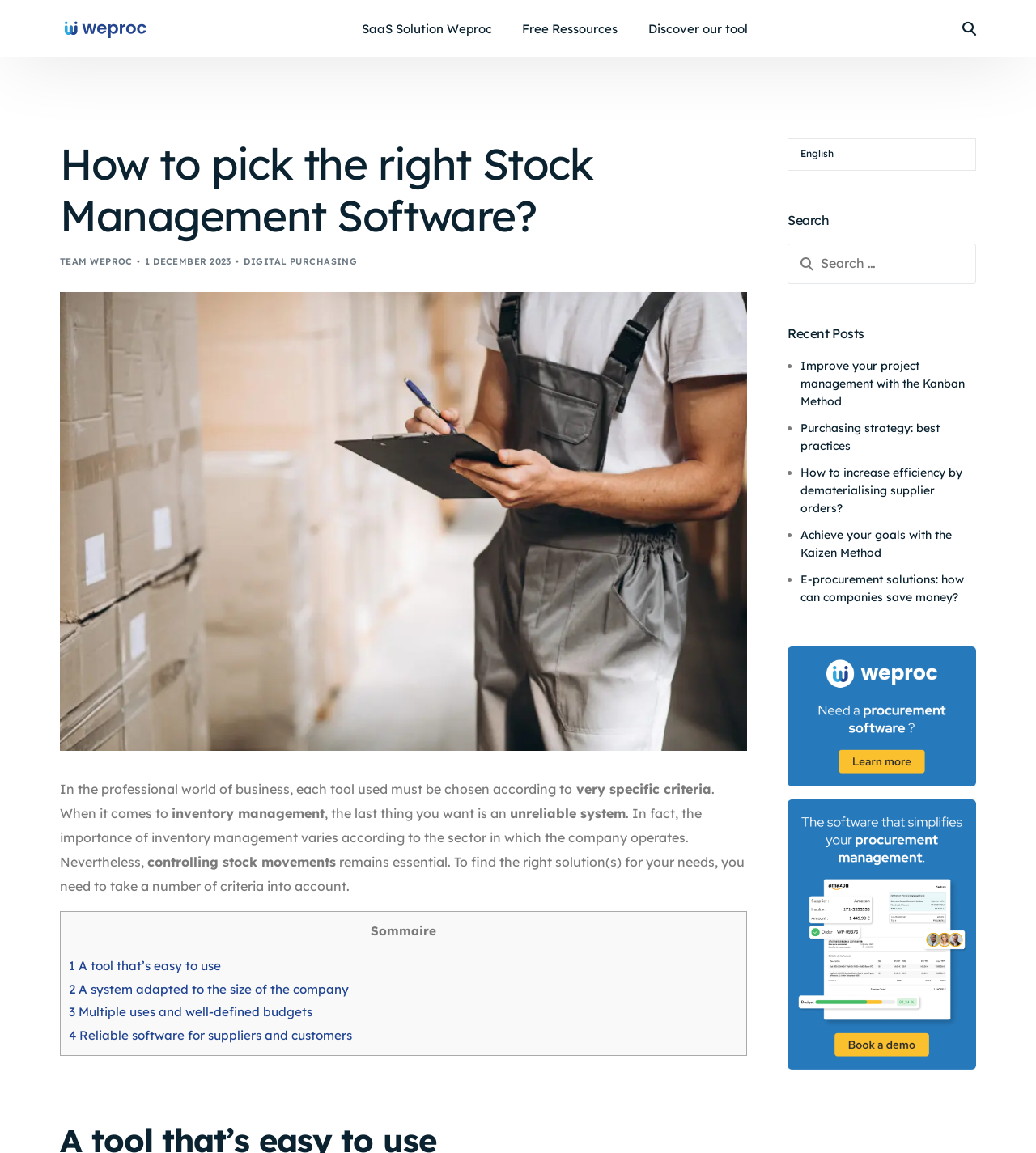Determine the bounding box of the UI element mentioned here: "parent_node: Search for: value="Search"". The coordinates must be in the format [left, top, right, bottom] with values ranging from 0 to 1.

[0.77, 0.212, 0.801, 0.246]